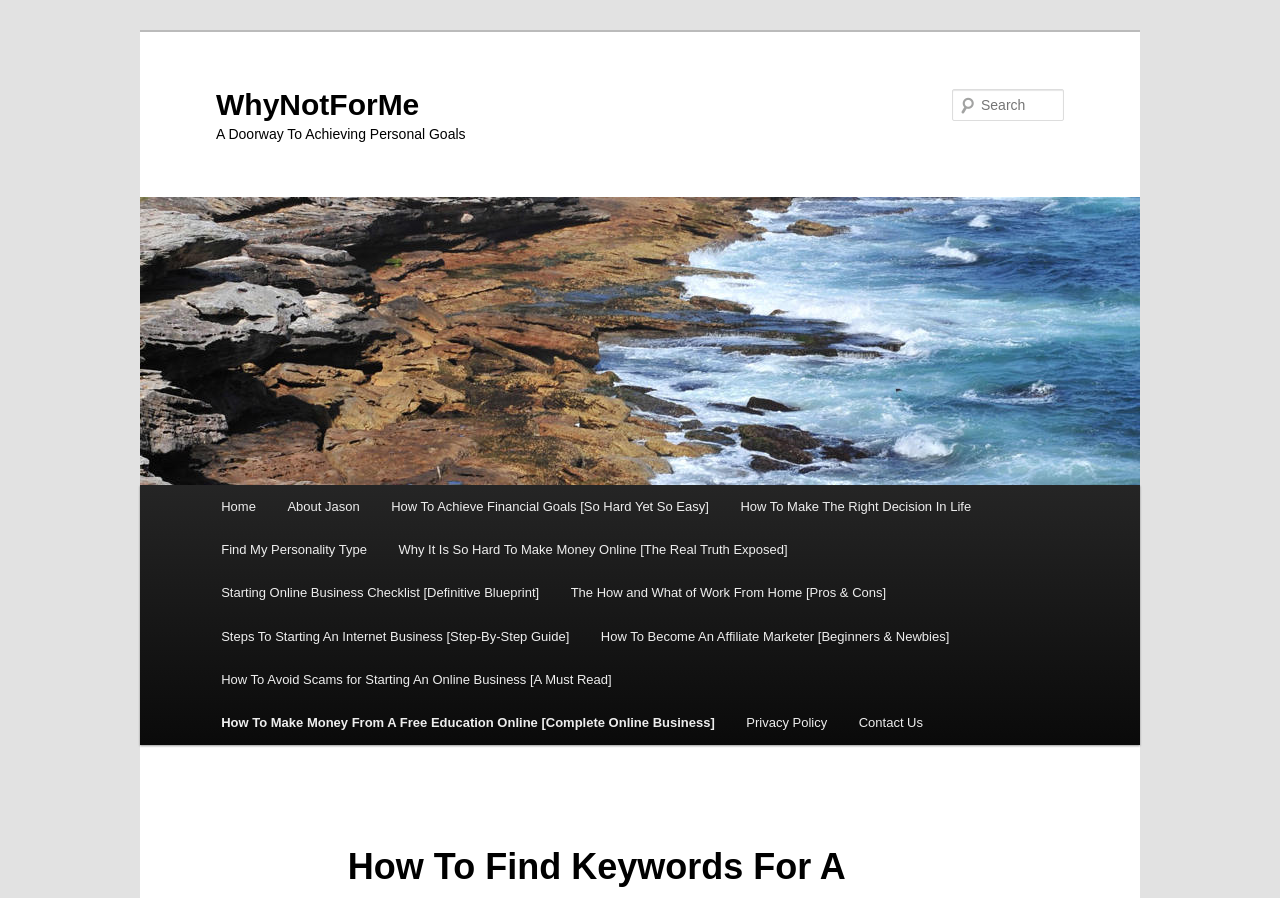Kindly provide the bounding box coordinates of the section you need to click on to fulfill the given instruction: "search for keywords".

[0.744, 0.099, 0.831, 0.135]